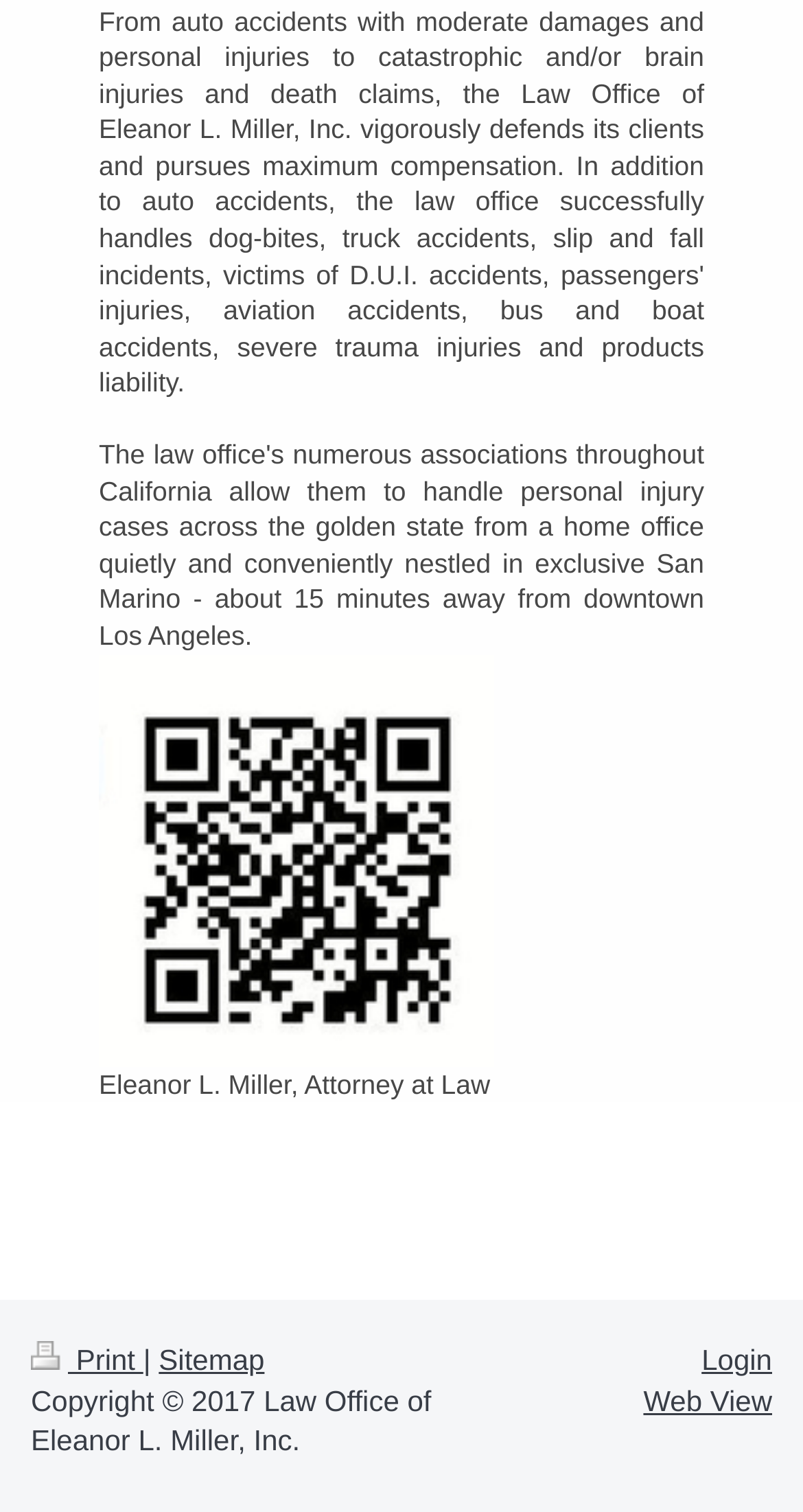Identify the bounding box coordinates for the UI element that matches this description: "Web View".

[0.801, 0.915, 0.962, 0.937]